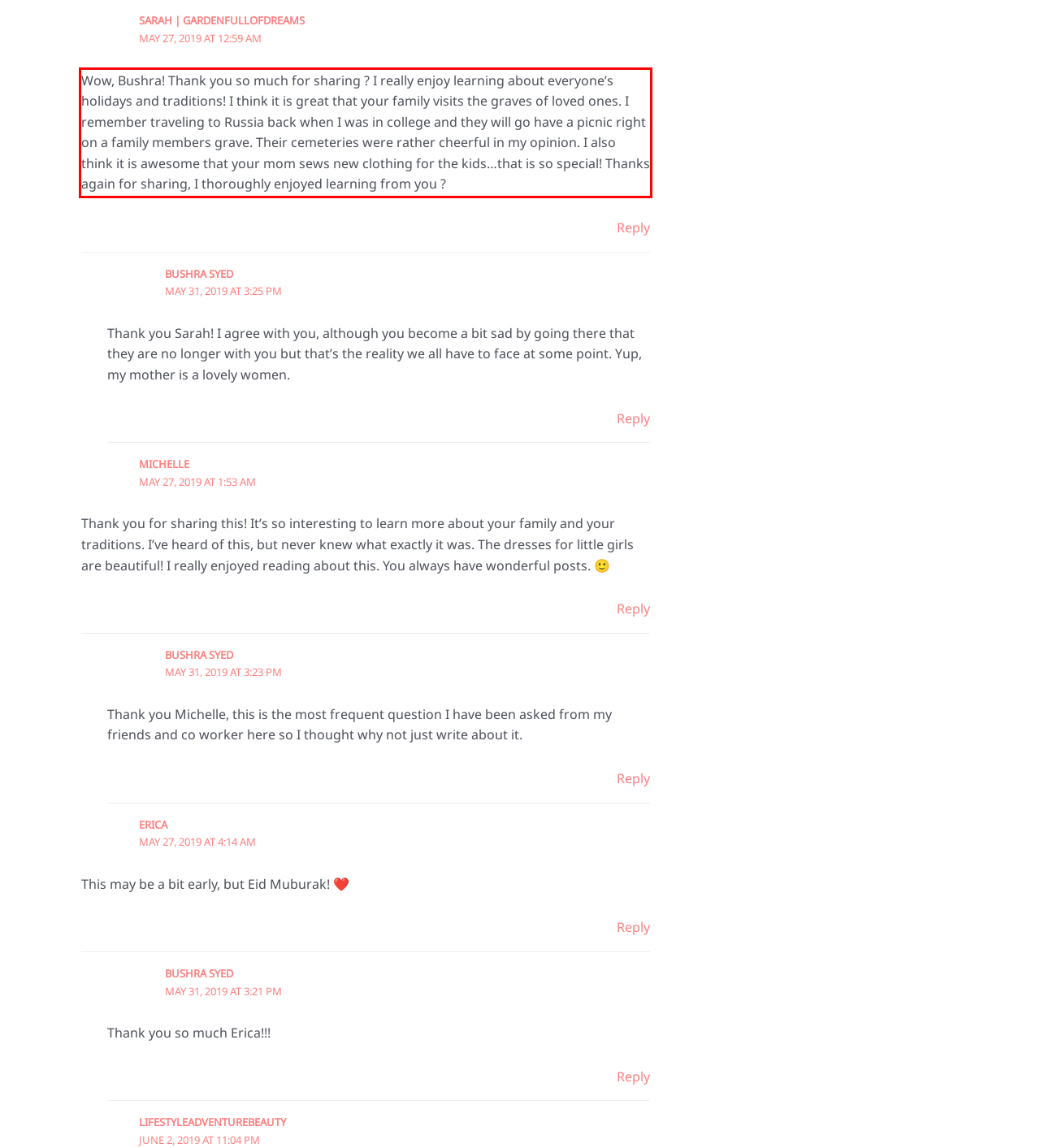In the screenshot of the webpage, find the red bounding box and perform OCR to obtain the text content restricted within this red bounding box.

Wow, Bushra! Thank you so much for sharing ? I really enjoy learning about everyone’s holidays and traditions! I think it is great that your family visits the graves of loved ones. I remember traveling to Russia back when I was in college and they will go have a picnic right on a family members grave. Their cemeteries were rather cheerful in my opinion. I also think it is awesome that your mom sews new clothing for the kids…that is so special! Thanks again for sharing, I thoroughly enjoyed learning from you ?